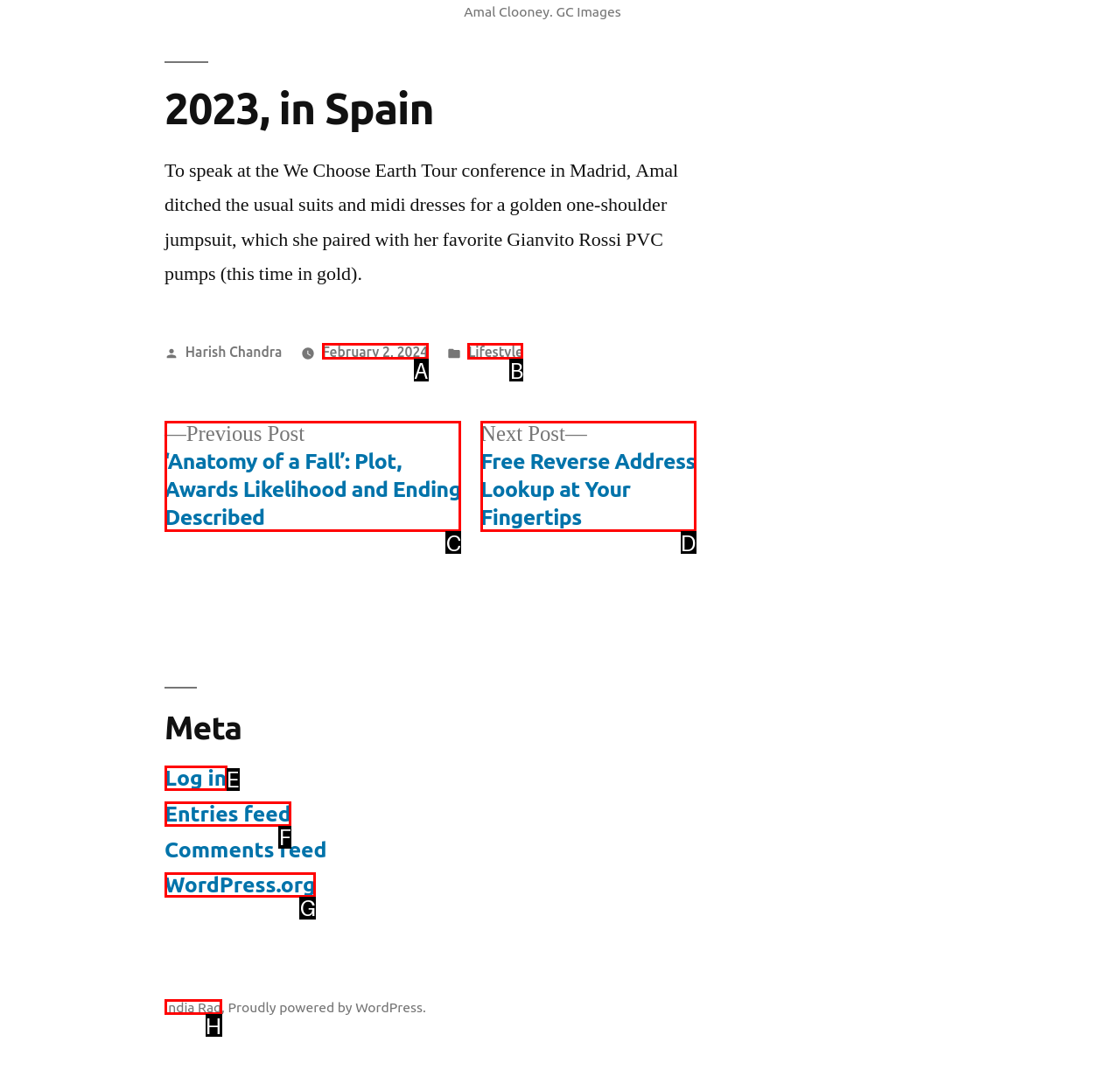Tell me which UI element to click to fulfill the given task: Visit India Rag. Respond with the letter of the correct option directly.

H